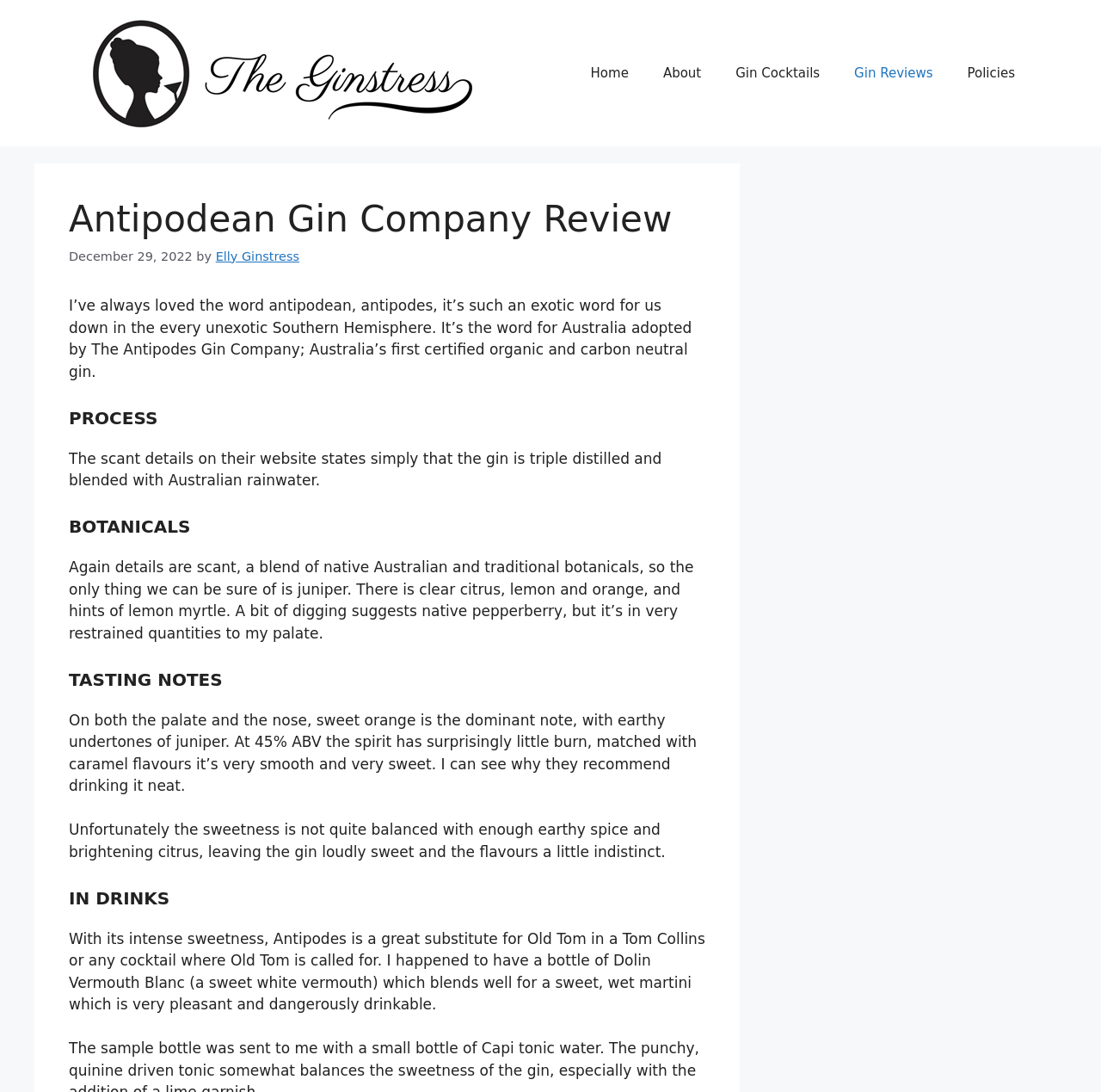Please identify the primary heading of the webpage and give its text content.

Antipodean Gin Company Review